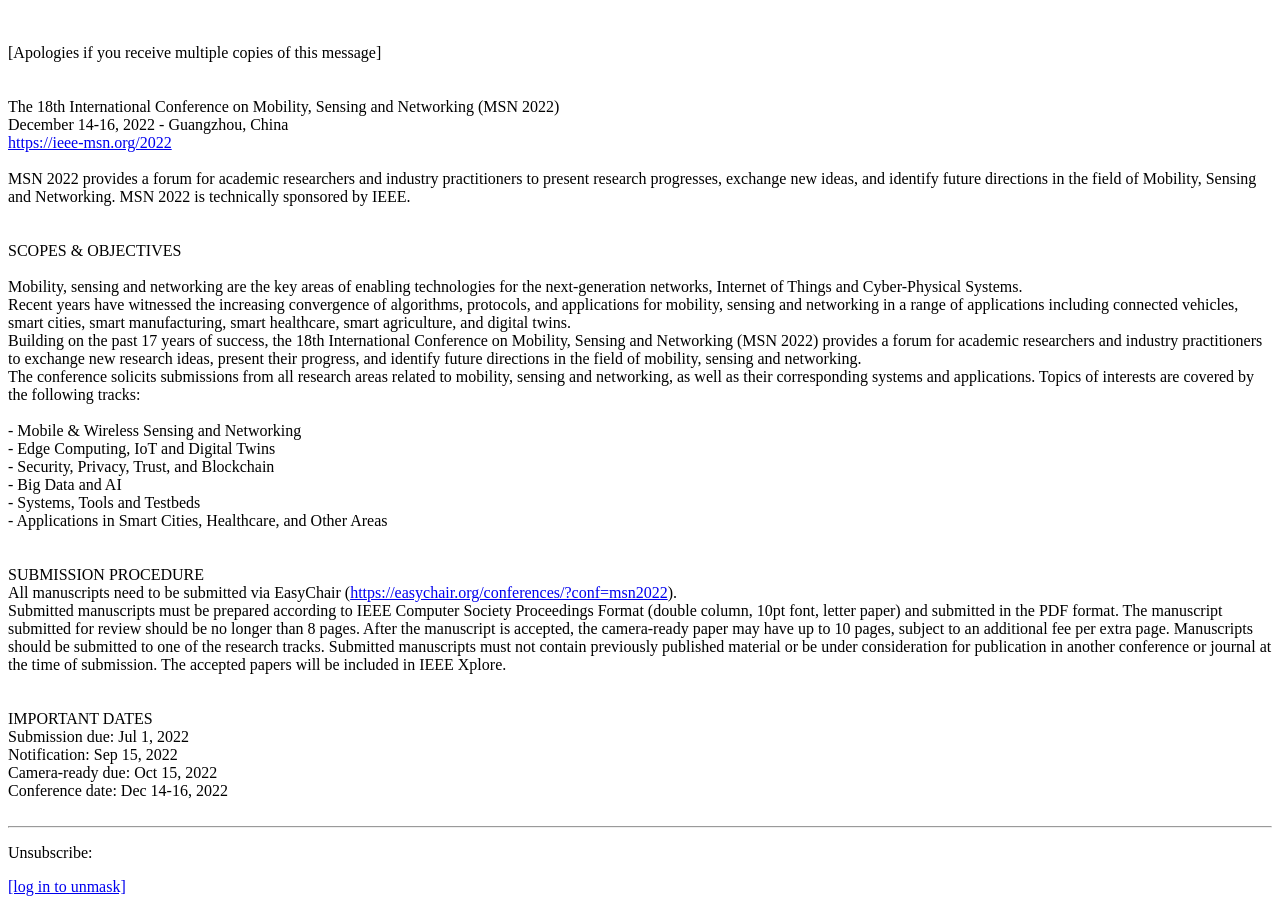Please study the image and answer the question comprehensively:
What is the format of the manuscript?

The format of the manuscript is mentioned in the StaticText element, which is 'Submitted manuscripts must be prepared according to IEEE Computer Society Proceedings Format (double column, 10pt font, letter paper) and submitted in the PDF format.' This indicates that the manuscripts should be prepared in IEEE Computer Society Proceedings Format.